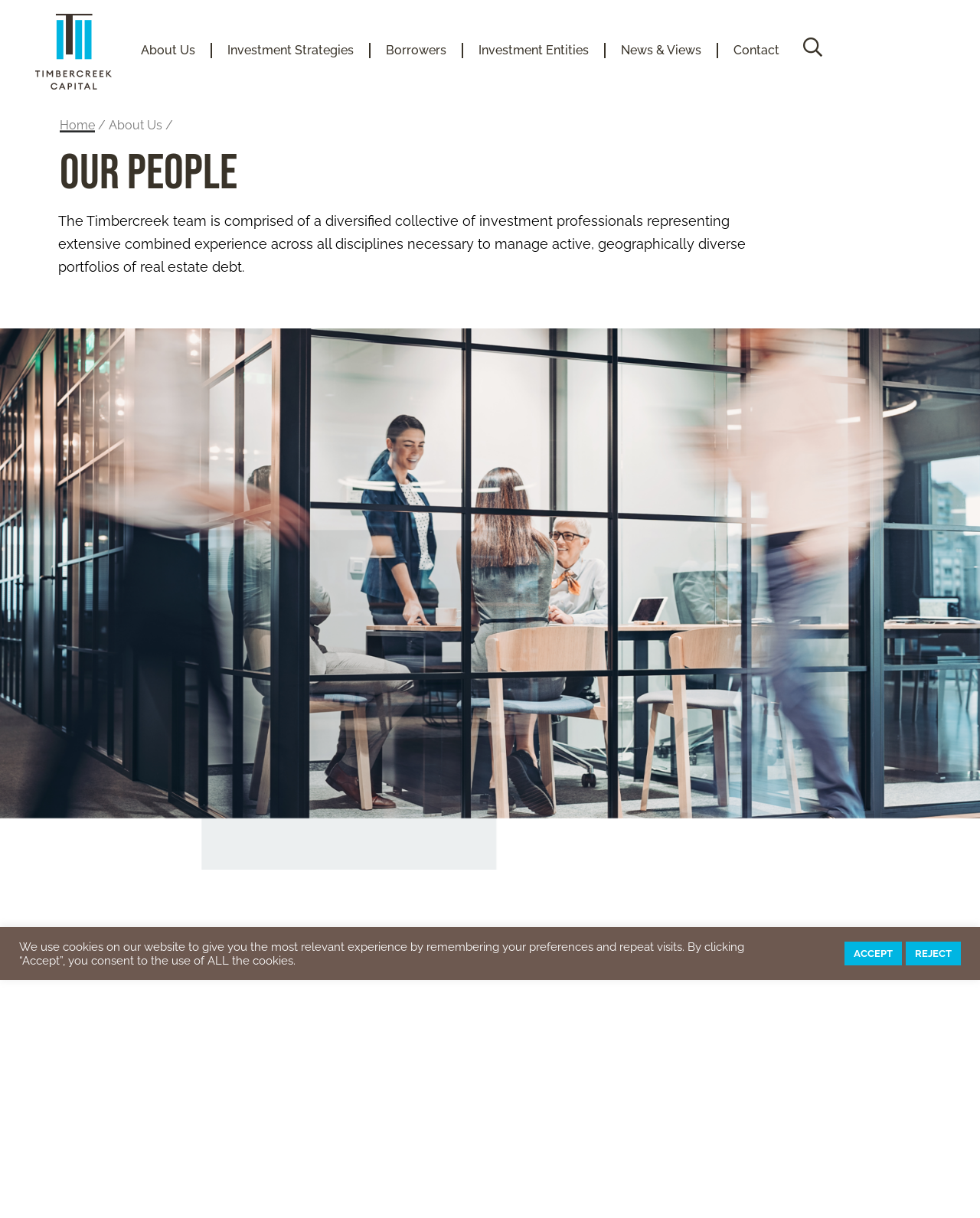Please specify the bounding box coordinates of the clickable region to carry out the following instruction: "Go to About Us page". The coordinates should be four float numbers between 0 and 1, in the format [left, top, right, bottom].

[0.184, 0.04, 0.273, 0.055]